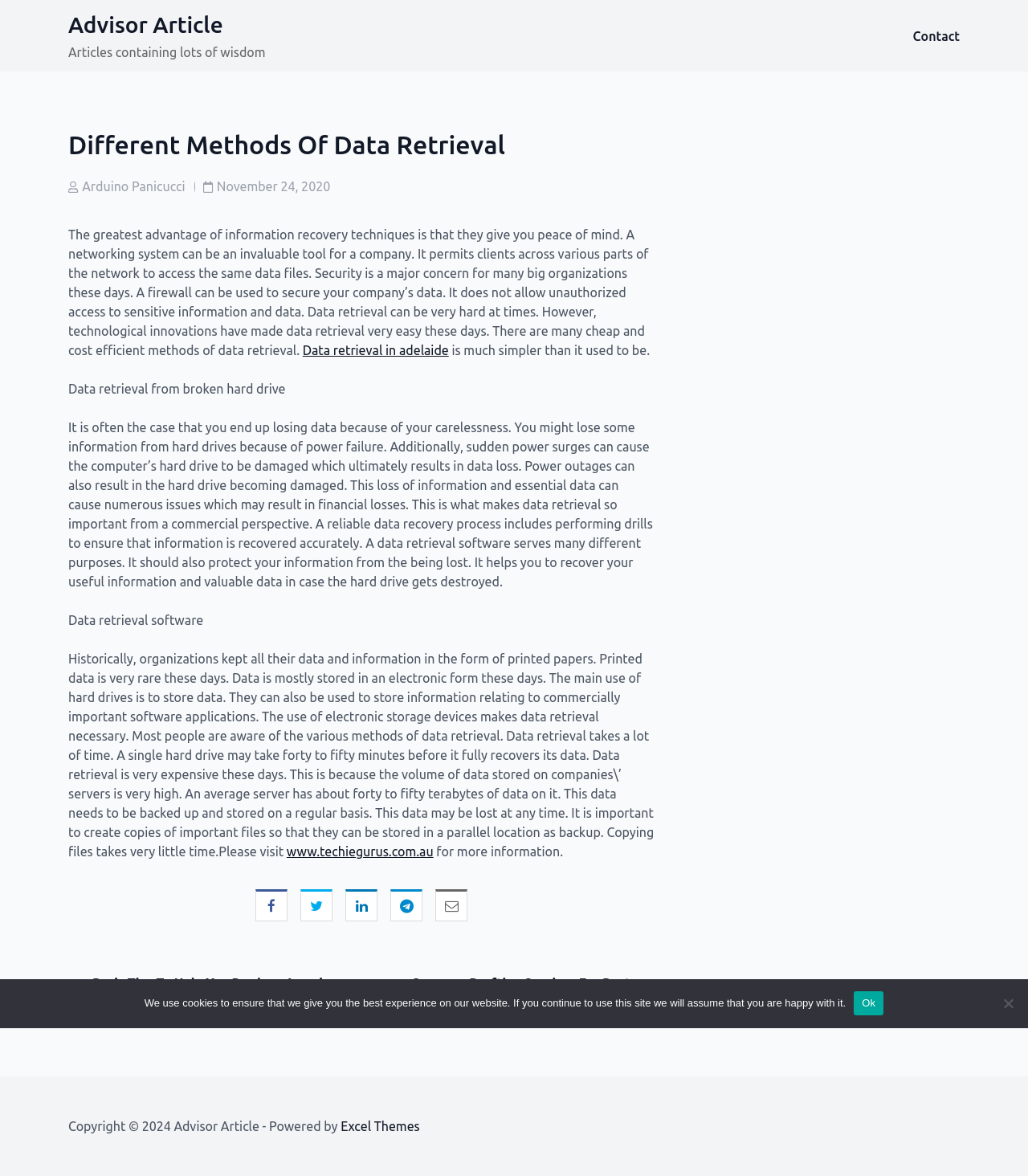Write an exhaustive caption that covers the webpage's main aspects.

The webpage is an article titled "Different Methods Of Data Retrieval" from Advisor Article. At the top, there is a link to "Advisor Article" and a static text "Articles containing lots of wisdom". On the top right, there is a link to "Contact". 

The main content of the article is divided into several sections. The title "Different Methods Of Data Retrieval" is a heading at the top of the article. Below it, there is information about the post author, "Arduino Panicucci", and the post date, "November 24, 2020". 

The article discusses the importance of data retrieval, its advantages, and various methods of data retrieval. There are several paragraphs of text explaining the benefits of data retrieval, how it can be used to secure company data, and the different techniques used to retrieve data. There are also links to related topics, such as "Data retrieval in adelaide" and "Data retrieval software". 

At the bottom of the article, there is a section for post navigation, with links to the previous post, "Basic Tips To Help You Produce Amazing Sandwich Platters", and the next post, "Supreme Drafting Services For Best Homes". 

There is a copyright notice at the very bottom of the page, stating "Copyright © 2024 Advisor Article - Powered by Excel Themes". 

On the bottom right, there is a cookie notice dialog box that informs users about the use of cookies on the website. It provides an option to accept or decline the use of cookies.